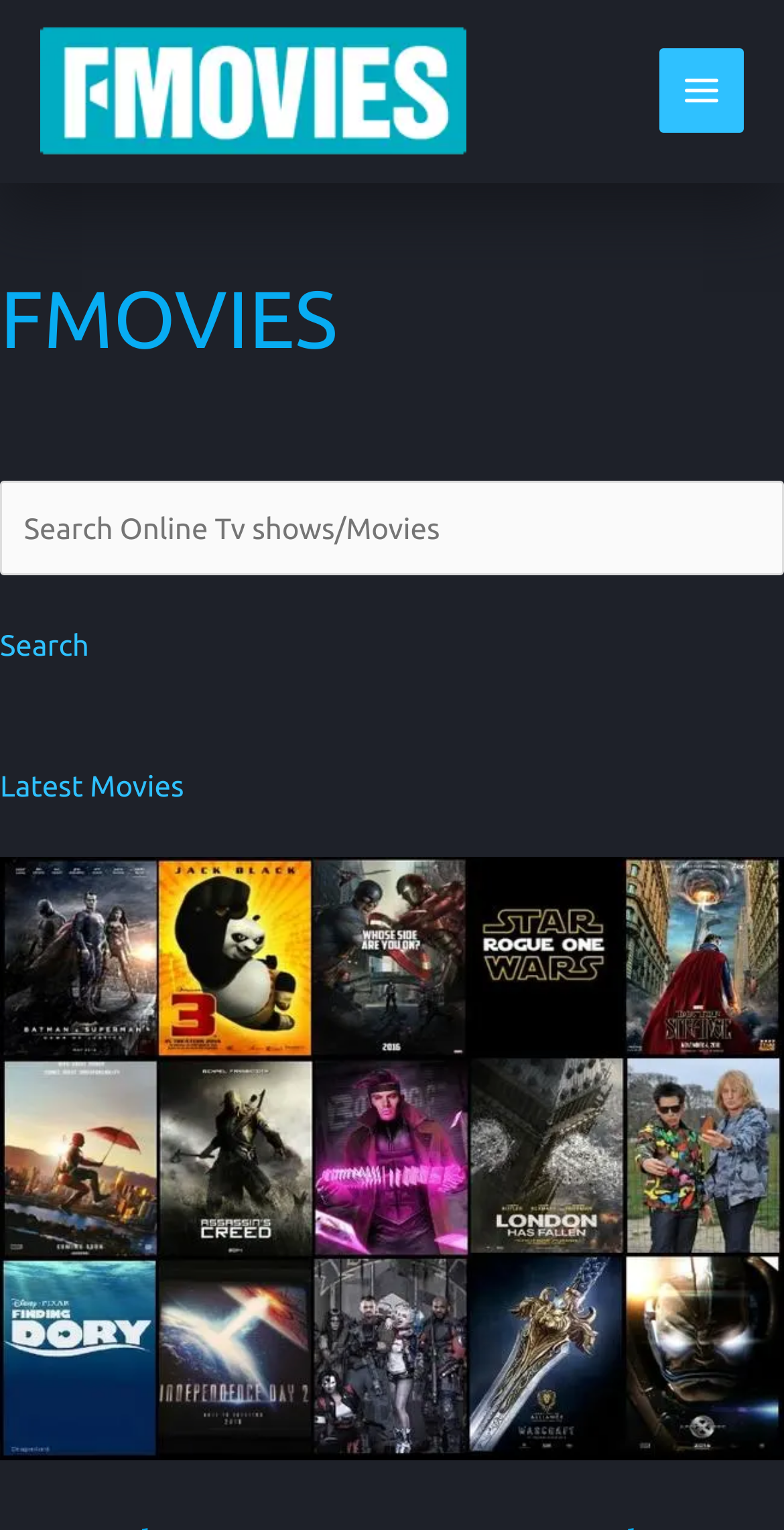Describe all visible elements and their arrangement on the webpage.

The webpage is a movie and TV series streaming platform called Fmovies. At the top left corner, there is a logo of Fmovies, which is an image accompanied by a link with the same name. 

To the right of the logo, there is a main menu button. When expanded, it reveals a section with a heading "FMOVIES" at the top. Below the heading, there is a search bar where users can input keywords to search for online TV shows or movies. The search bar is accompanied by a "Search" link to the right. 

Further down, there are links to "Latest Movies" and an image that spans the entire width of the page, likely a promotional banner or a showcase of featured content.